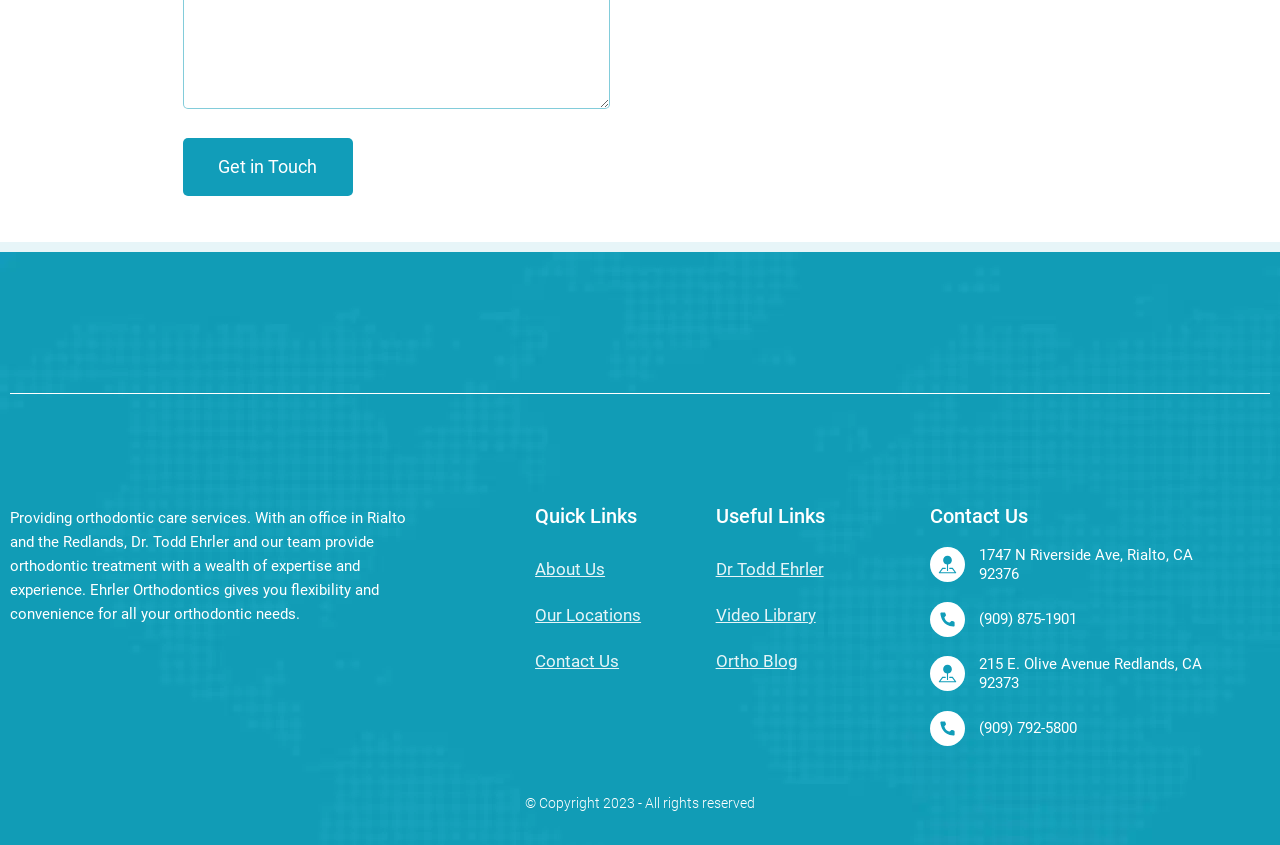Determine the bounding box coordinates of the clickable region to carry out the instruction: "Contact Dr. Todd Ehrler".

[0.559, 0.646, 0.726, 0.701]